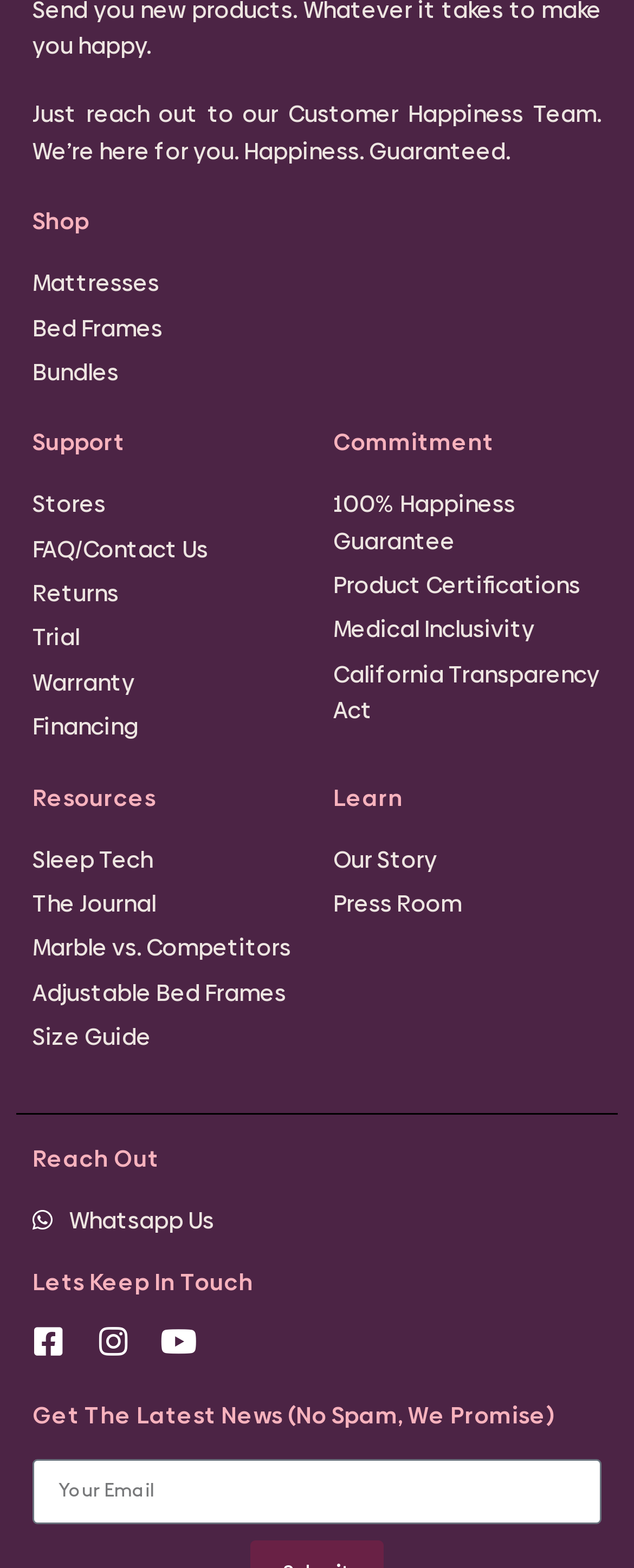What is the company's commitment?
Using the visual information, reply with a single word or short phrase.

Happiness Guarantee